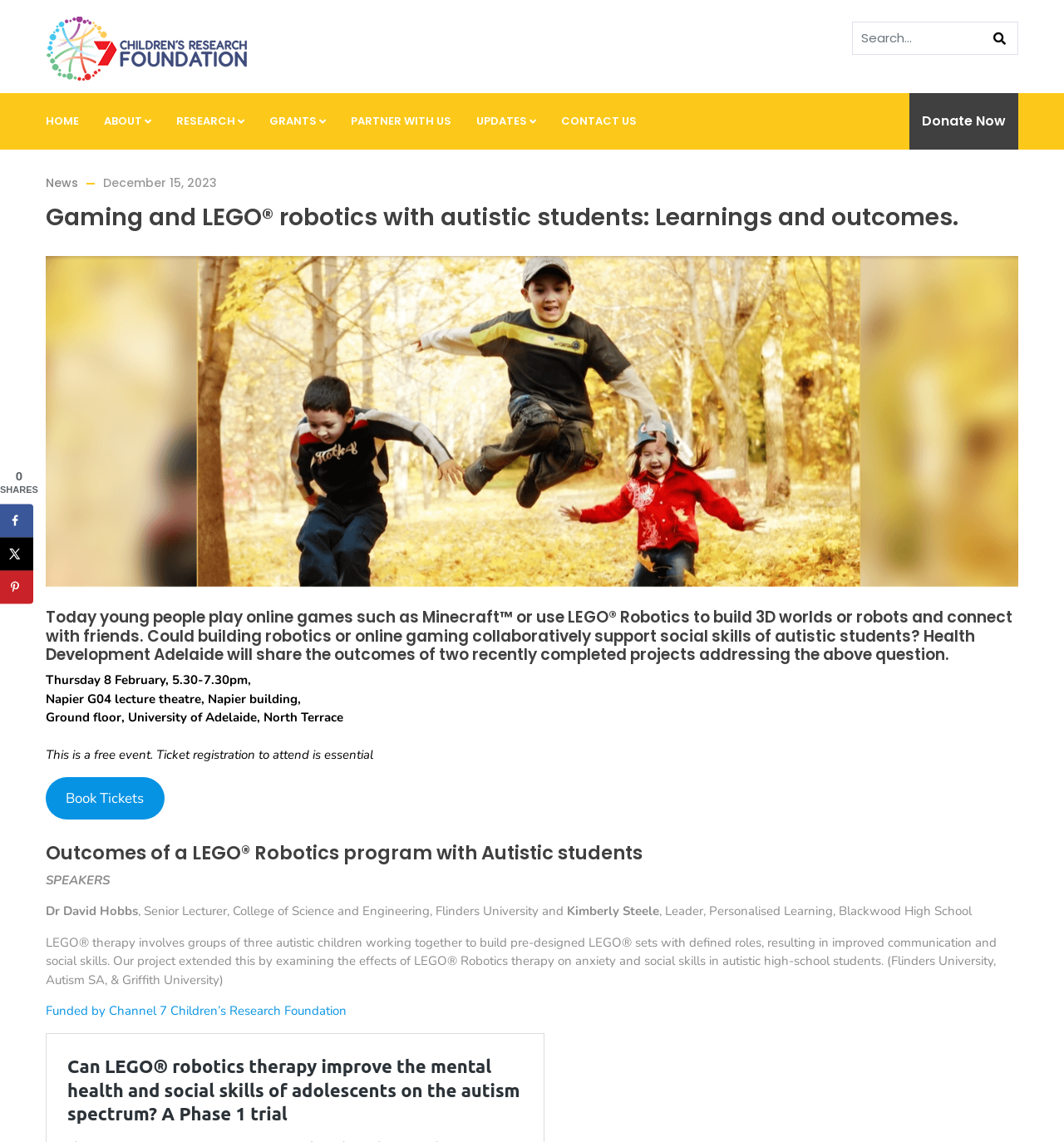Please locate the bounding box coordinates for the element that should be clicked to achieve the following instruction: "Go to the home page". Ensure the coordinates are given as four float numbers between 0 and 1, i.e., [left, top, right, bottom].

[0.043, 0.082, 0.086, 0.131]